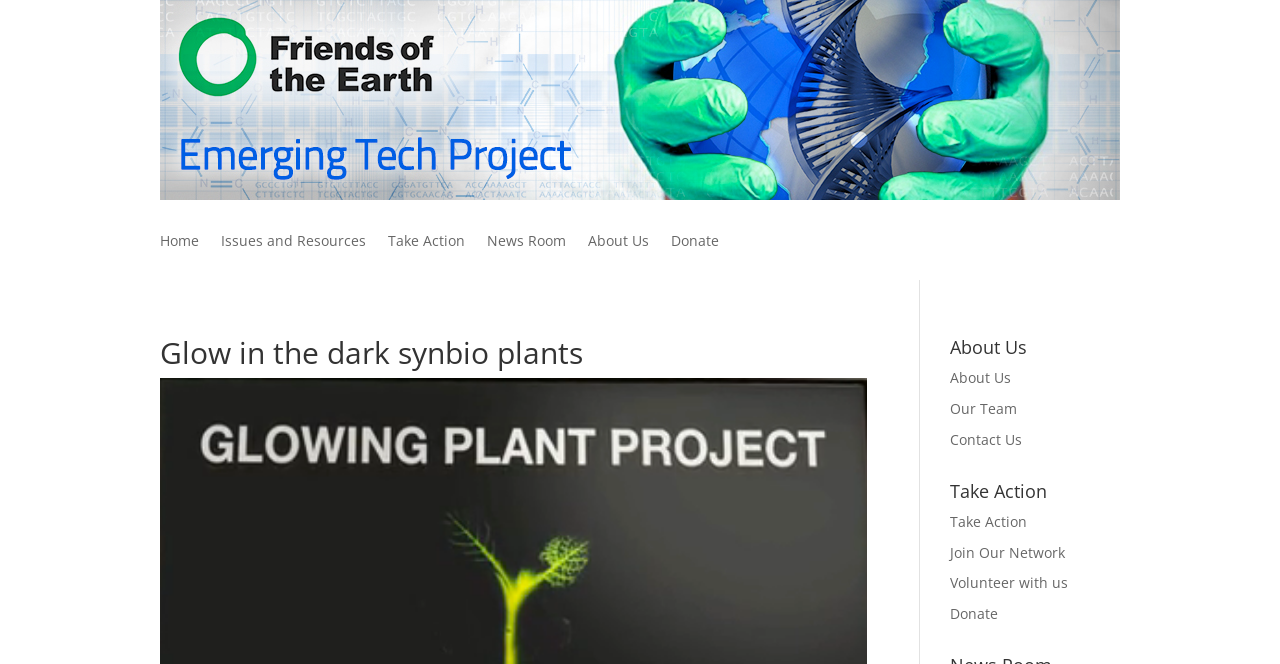Please identify the bounding box coordinates of the area that needs to be clicked to follow this instruction: "View the News Room page".

[0.38, 0.353, 0.442, 0.386]